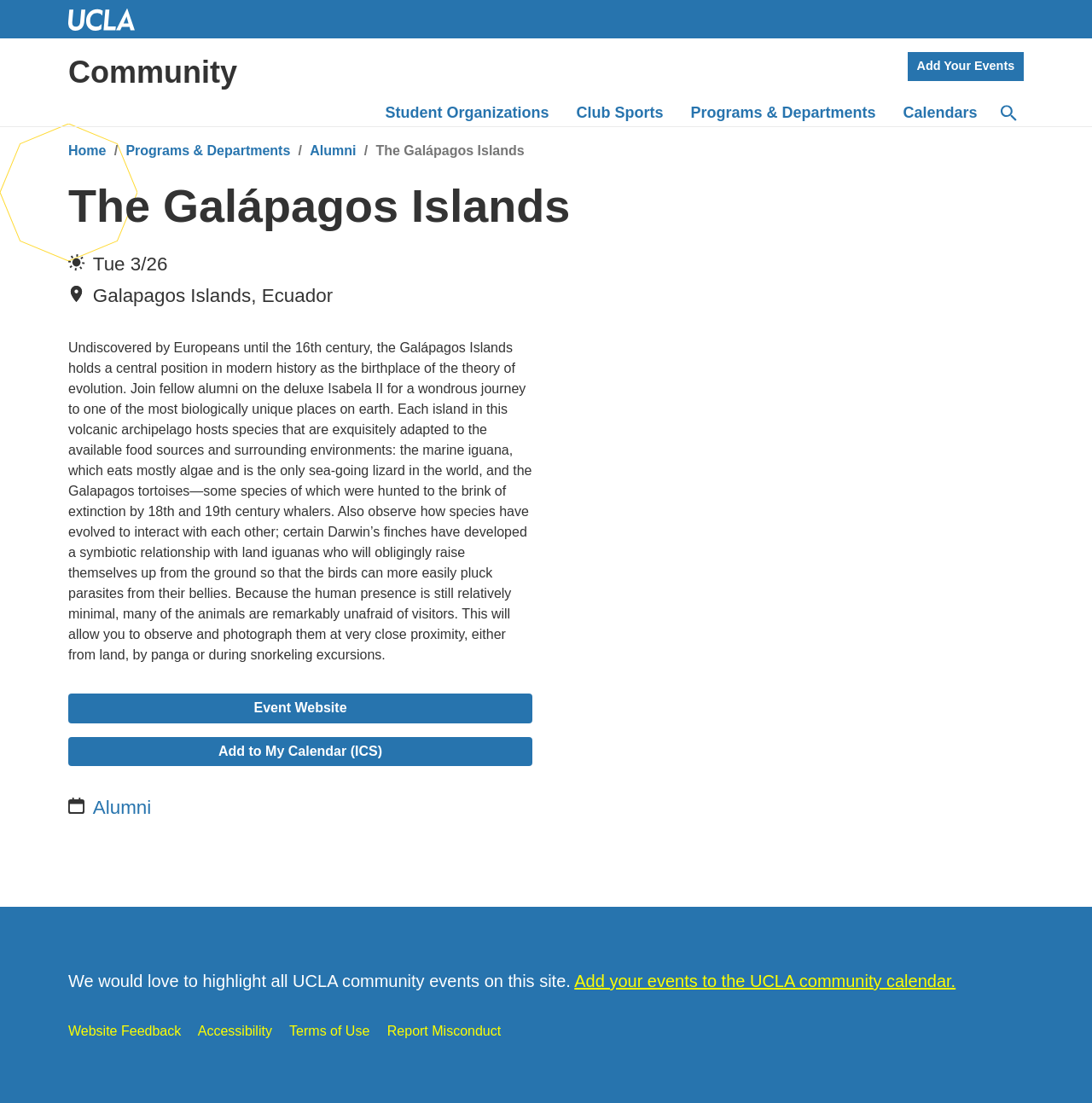Identify the bounding box coordinates of the element to click to follow this instruction: 'Click on the 'UCLA' link'. Ensure the coordinates are four float values between 0 and 1, provided as [left, top, right, bottom].

[0.062, 0.0, 0.138, 0.035]